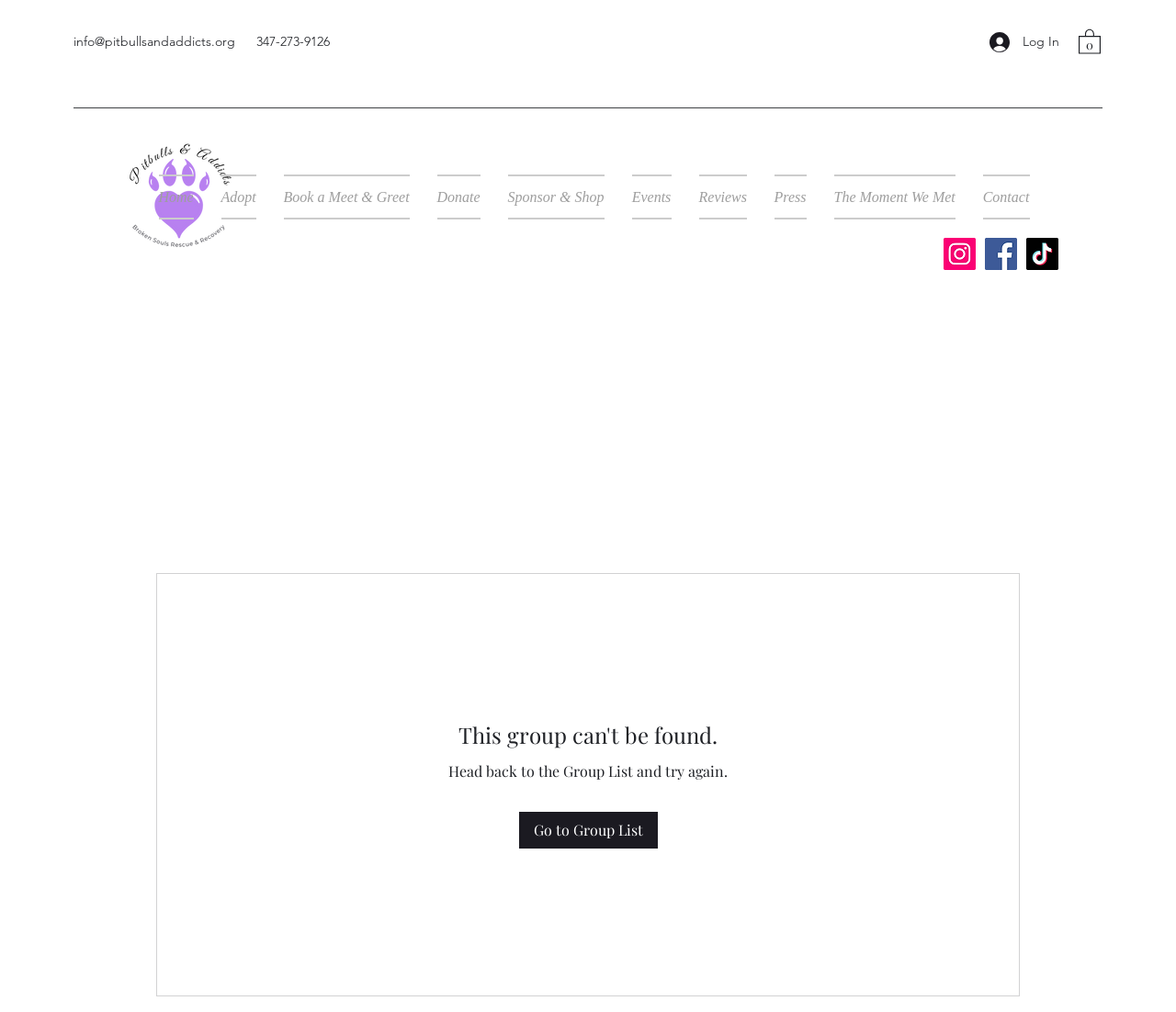Predict the bounding box of the UI element based on the description: "info@pitbullsandaddicts.org". The coordinates should be four float numbers between 0 and 1, formatted as [left, top, right, bottom].

[0.062, 0.033, 0.2, 0.049]